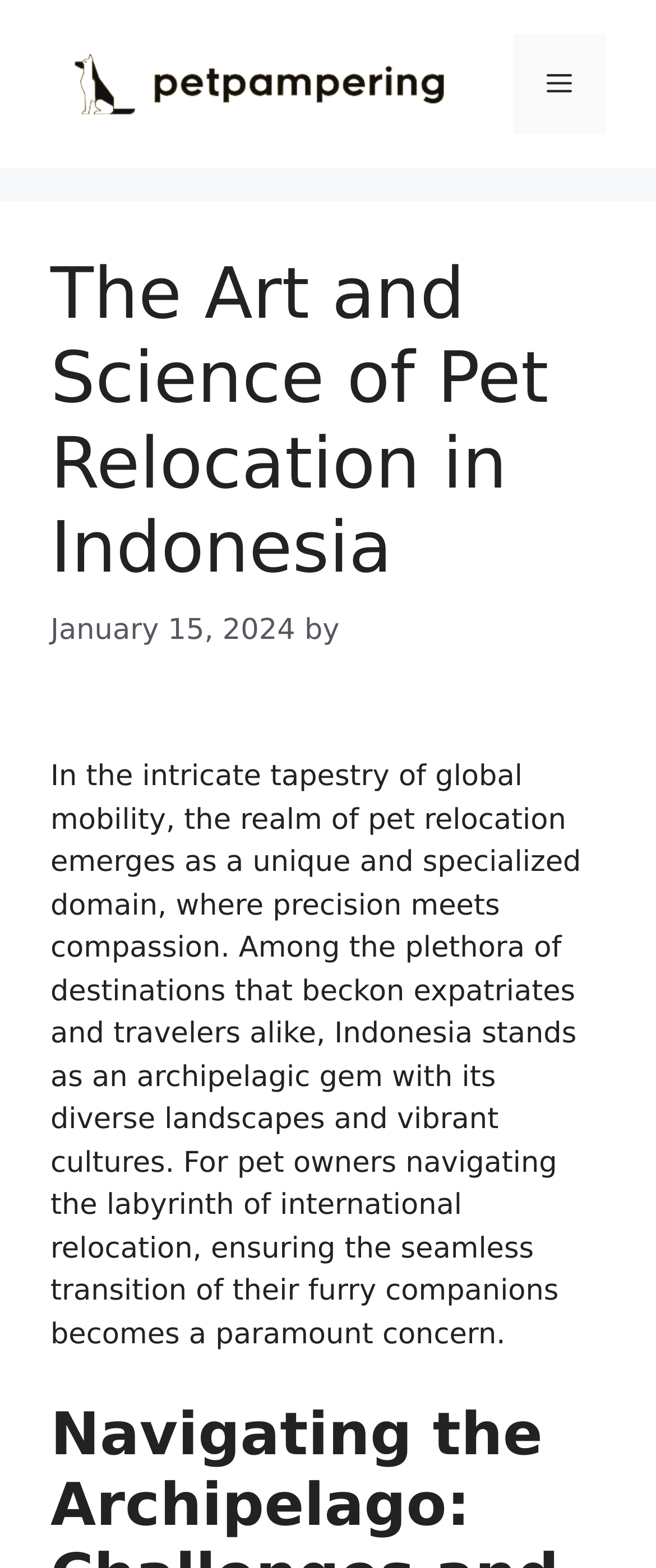Create an elaborate caption for the webpage.

The webpage is about pet relocation in Indonesia, specifically highlighting the art and science of it. At the top, there is a banner that spans the entire width of the page, containing a link to "PP" accompanied by an image of the same name. To the right of the banner, there is a navigation menu toggle button labeled "Menu".

Below the banner, there is a header section that occupies most of the page's width. It contains a heading that reads "The Art and Science of Pet Relocation in Indonesia", followed by a timestamp indicating the date "January 15, 2024". Next to the timestamp, there is a text "by" which is likely an author attribution.

Underneath the header section, there is a figure, which is not described in the accessibility tree. Below the figure, there is a block of text that summarizes the importance of pet relocation in Indonesia, describing the country as an attractive destination for expatriates and travelers, and highlighting the need for pet owners to ensure a seamless transition for their pets during international relocation.